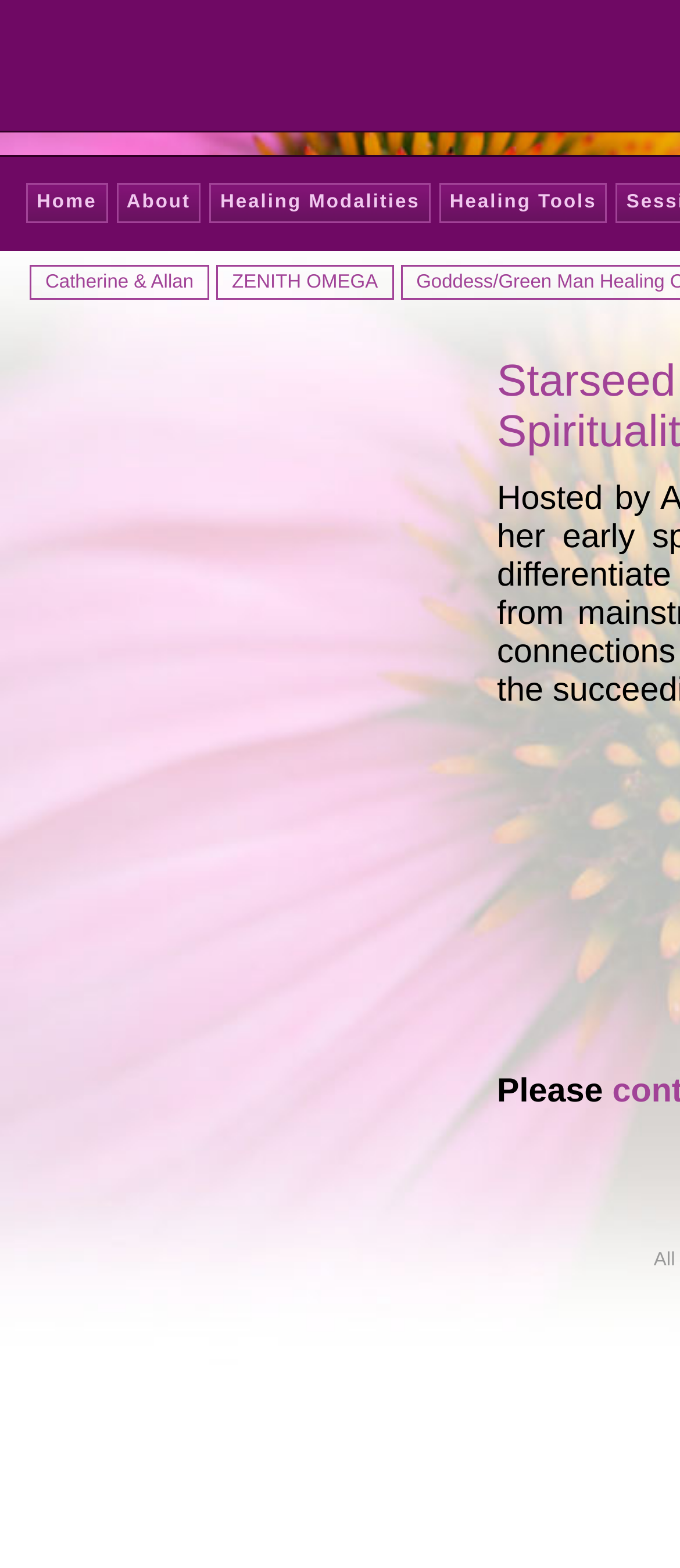Please provide a one-word or short phrase answer to the question:
How many images are on the top row?

2